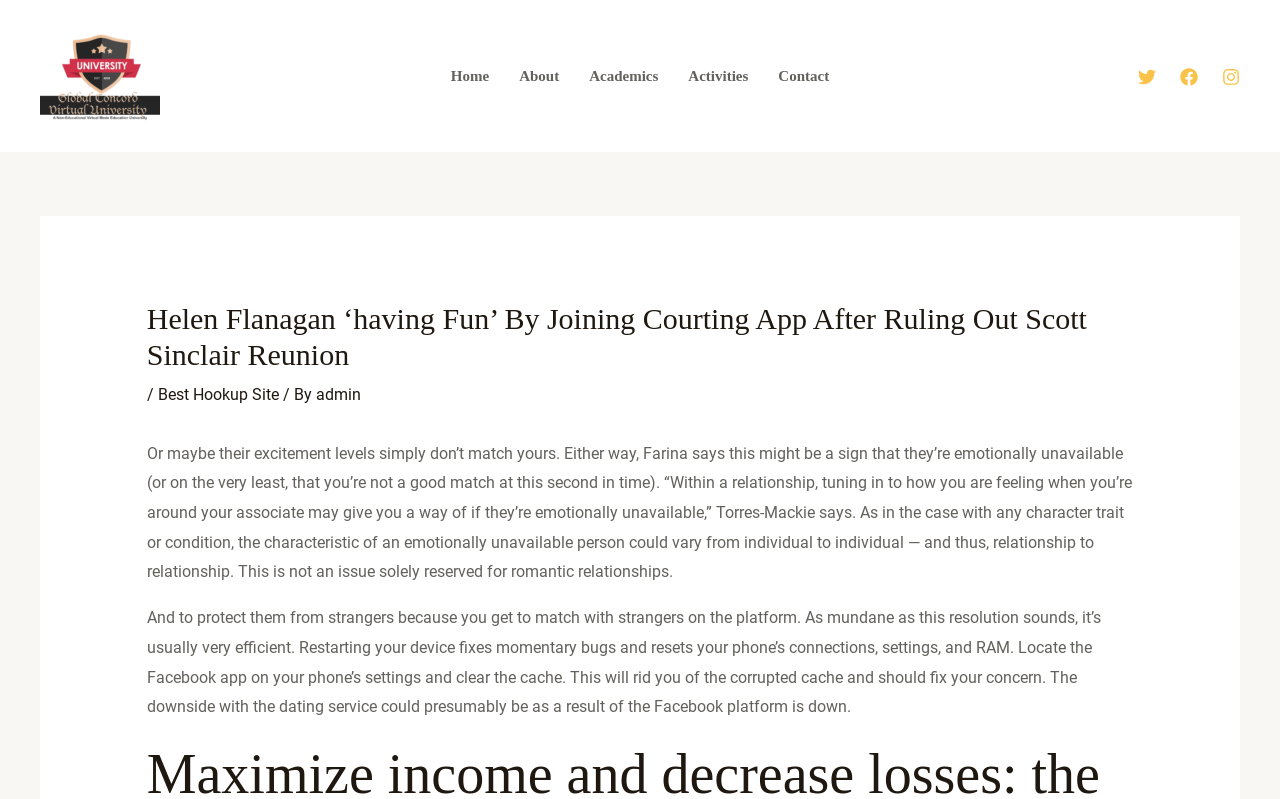Locate the UI element described by South Dakota and provide its bounding box coordinates. Use the format (top-left x, top-left y, bottom-right x, bottom-right y) with all values as floating point numbers between 0 and 1.

None